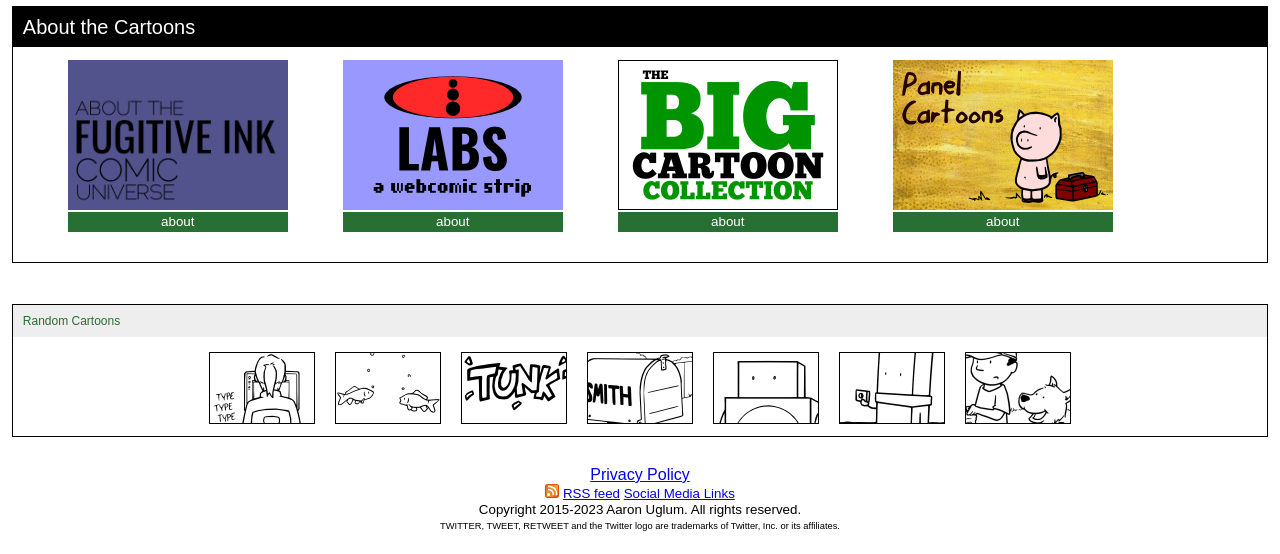What is the copyright information on this webpage? Observe the screenshot and provide a one-word or short phrase answer.

2015-2023 Aaron Uglum